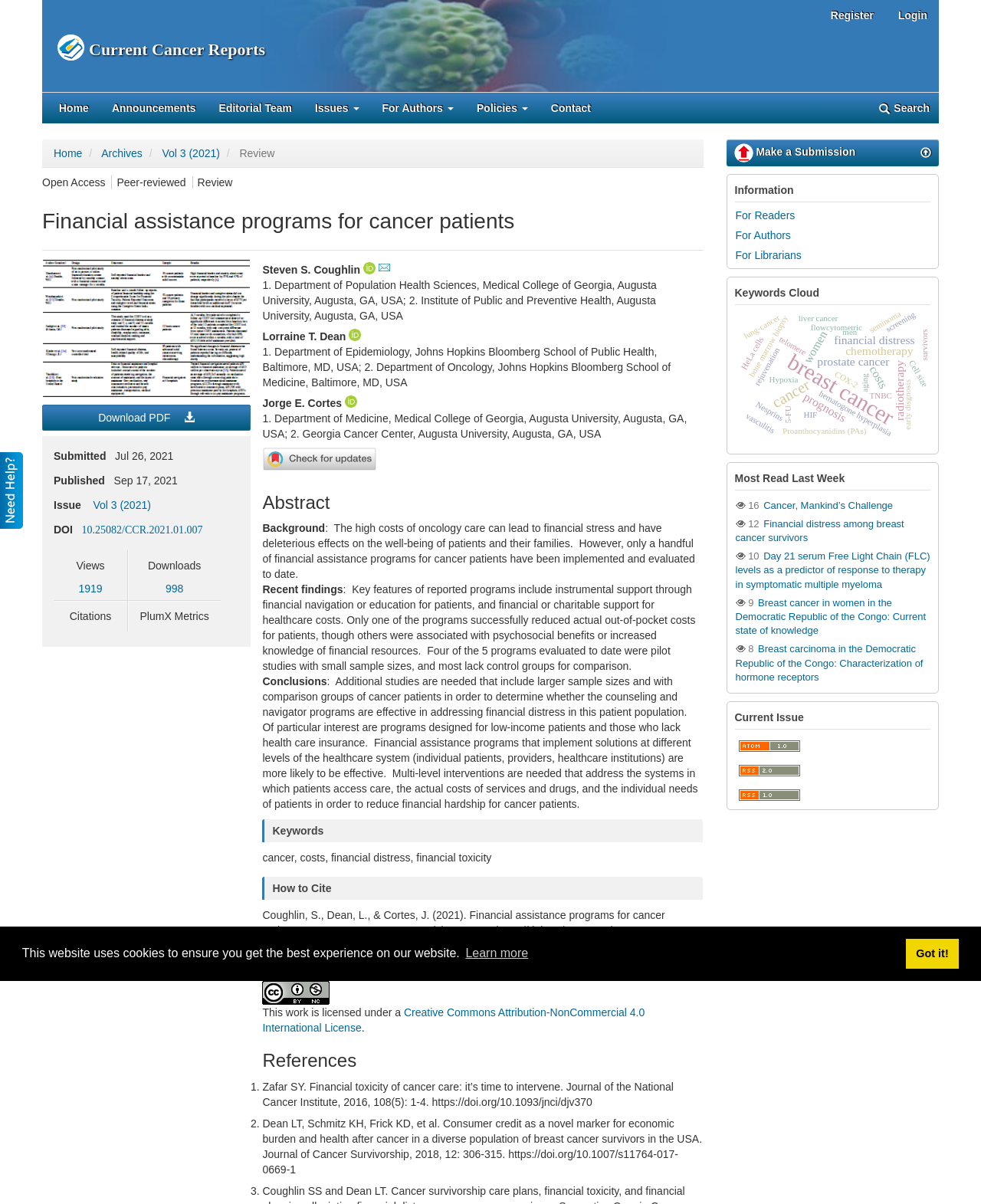Locate the bounding box coordinates of the area that needs to be clicked to fulfill the following instruction: "Click the 'Learn more' button". The coordinates should be in the format of four float numbers between 0 and 1, namely [left, top, right, bottom].

[0.472, 0.782, 0.541, 0.802]